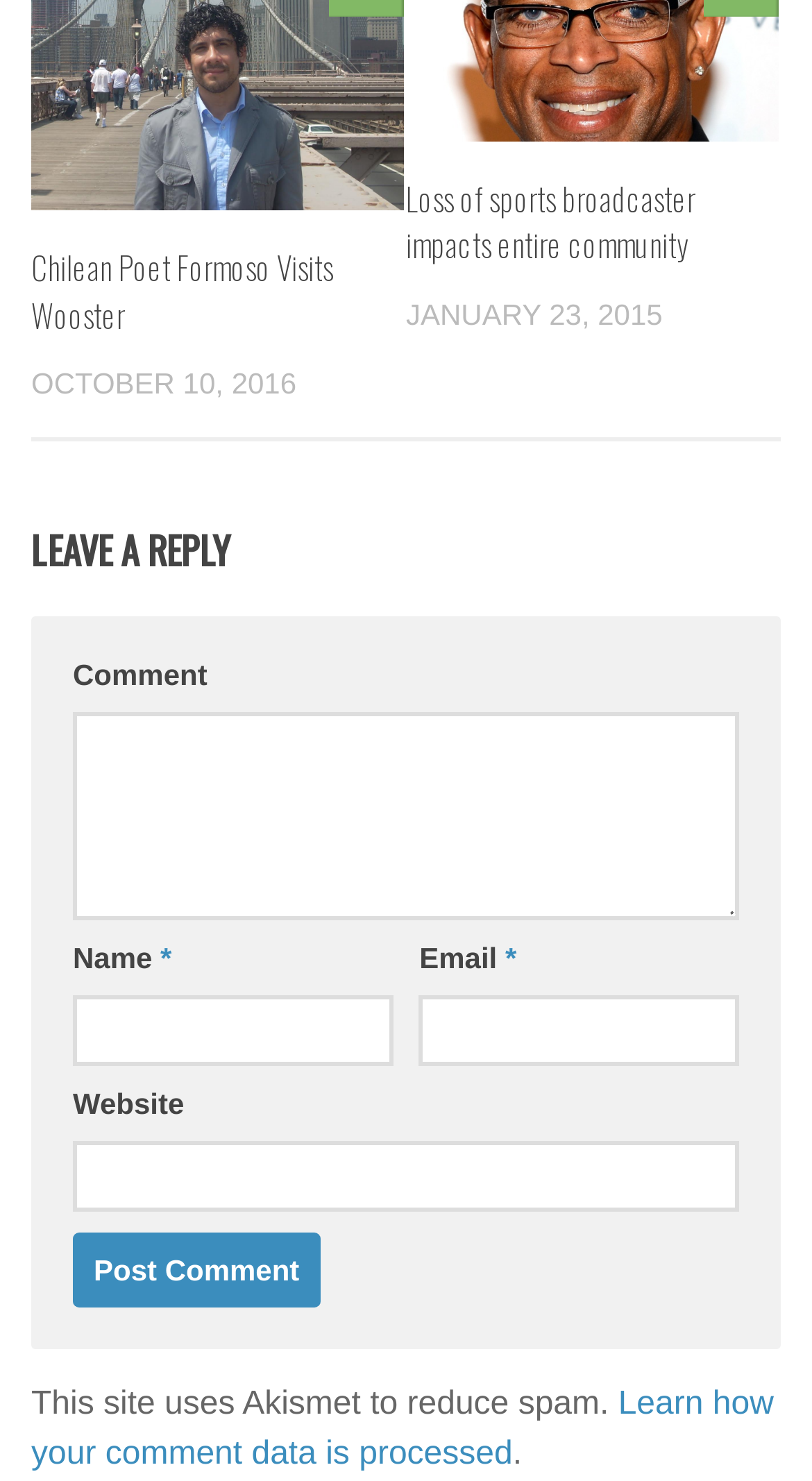Find the bounding box coordinates of the element to click in order to complete the given instruction: "Click the link to read about Chilean Poet Formoso's visit to Wooster."

[0.038, 0.165, 0.41, 0.227]